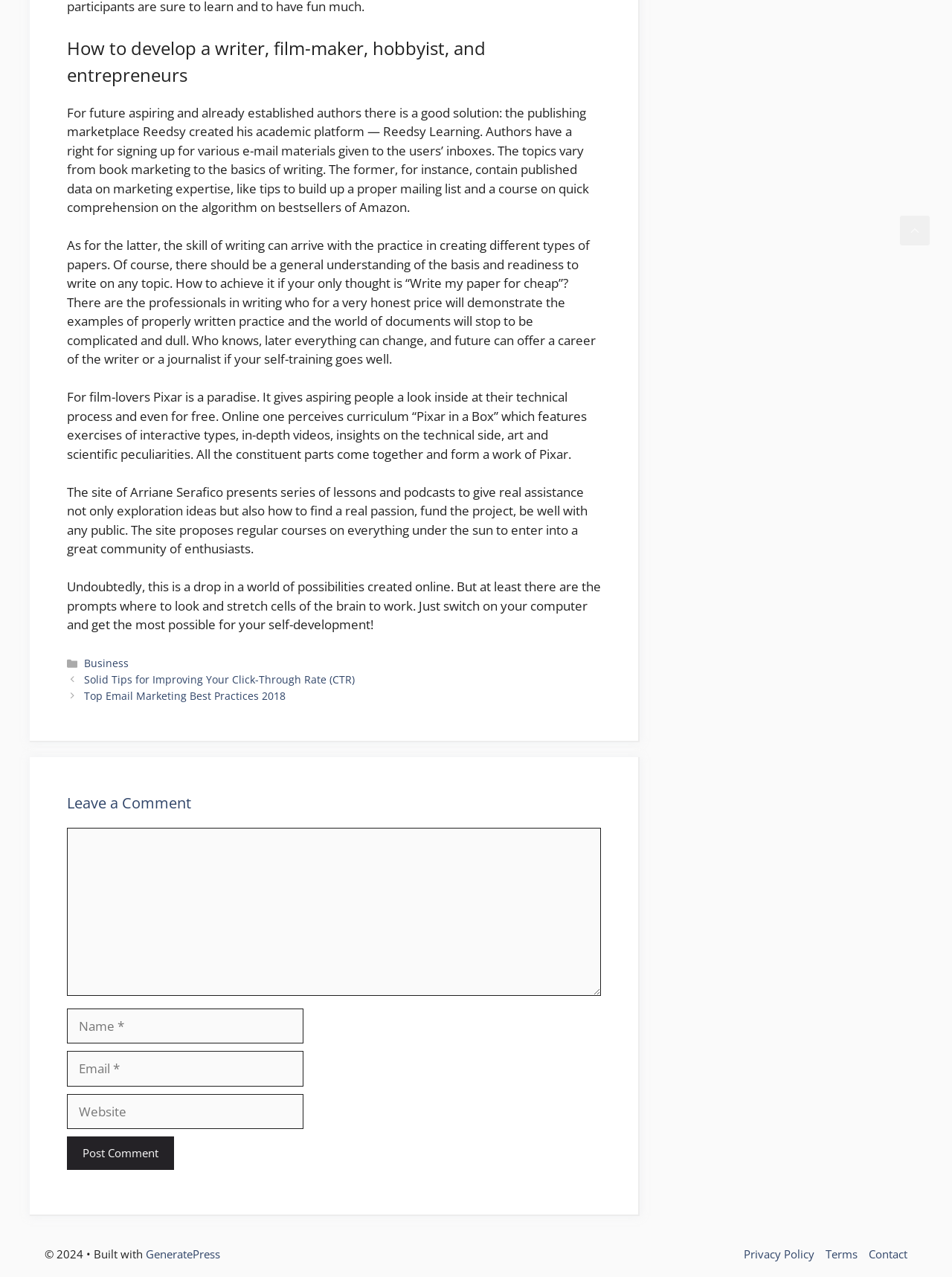Please specify the bounding box coordinates of the clickable region necessary for completing the following instruction: "Scroll back to top". The coordinates must consist of four float numbers between 0 and 1, i.e., [left, top, right, bottom].

[0.945, 0.169, 0.977, 0.192]